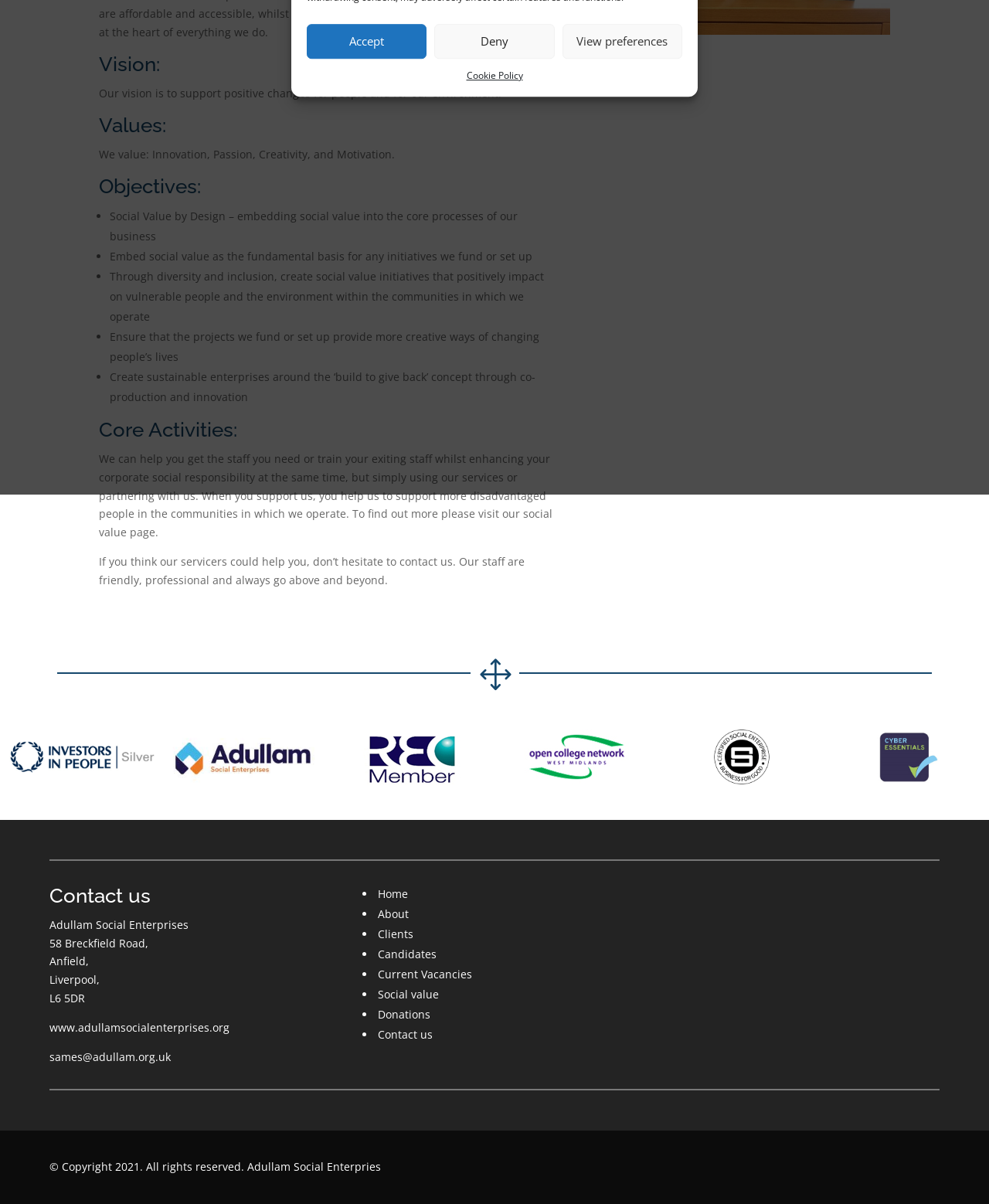Predict the bounding box of the UI element based on this description: "Donations".

[0.382, 0.836, 0.435, 0.848]